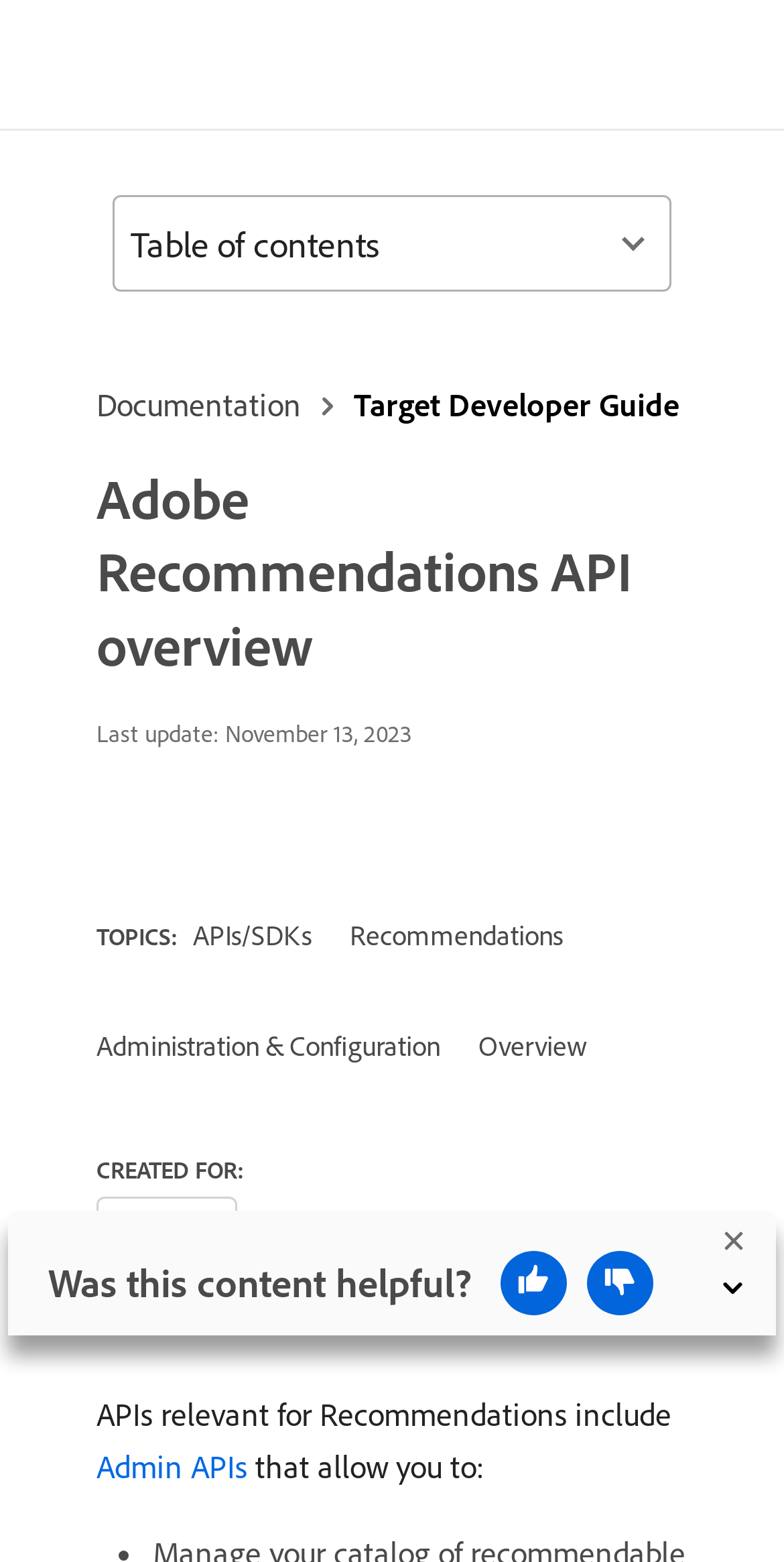Give a detailed overview of the webpage's appearance and contents.

This webpage is about the Adobe Recommendations API, with a main navigation menu at the top left corner, featuring links to "Experience League", "Search", and "Sign in". The search icon is accompanied by a magnifying glass image. 

Below the navigation menu, there is a heading that reads "Adobe Recommendations API overview". To the right of the heading, there is a "Last update" section with the date "November 13, 2023". 

Further down, there are three links: "Bookmark", "Copy link", and a series of topic links including "APIs/SDKs", "Recommendations", "Administration & Configuration", and "Overview". 

The page also features a section titled "CREATED FOR:" with the text "Developer" below it. 

The main content of the page starts with a paragraph of text, followed by a link to "Admin APIs" and a description of what the APIs allow users to do. 

On the top right corner, there is a "Table of contents" button that, when expanded, displays a dropdown menu. 

At the bottom of the page, there is a feedback bar with a heading "Was this content helpful?" and two buttons to provide feedback: "thumbs up" and "thumbs down", each accompanied by an image. The feedback bar also features a "Close" button with an image of an "X" at the top right corner.